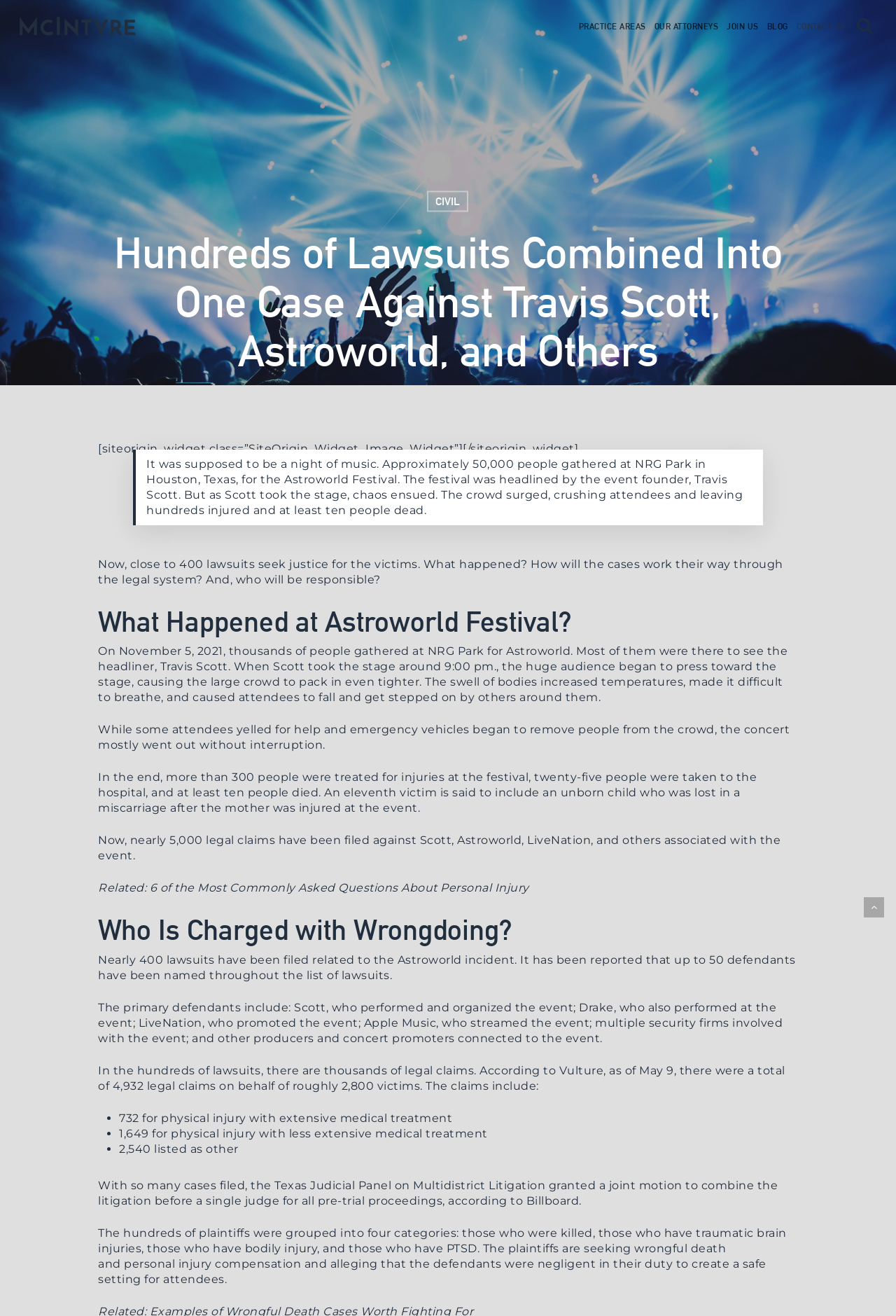Extract the bounding box for the UI element that matches this description: "parent_node: PRACTICE AREAS".

[0.964, 0.682, 0.987, 0.697]